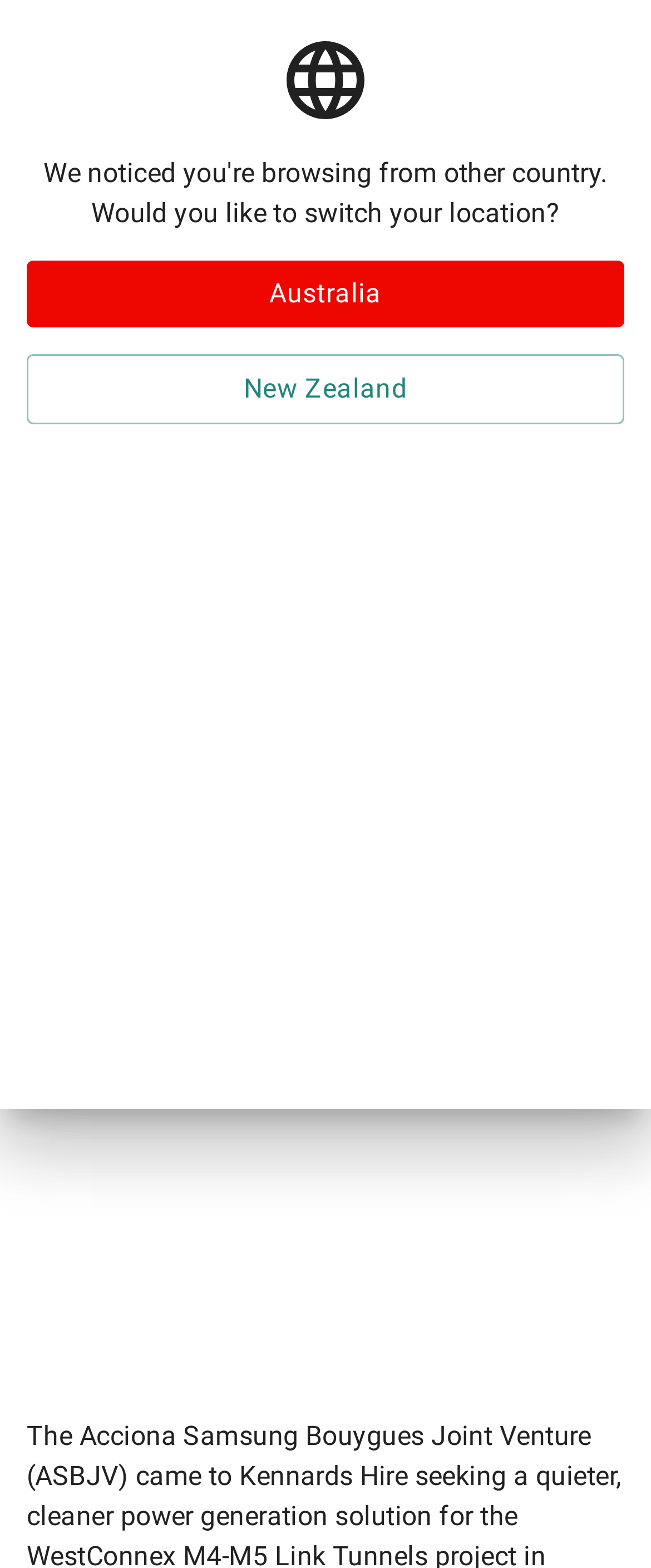What is the placeholder text in the search box? Please answer the question using a single word or phrase based on the image.

What are you looking for?